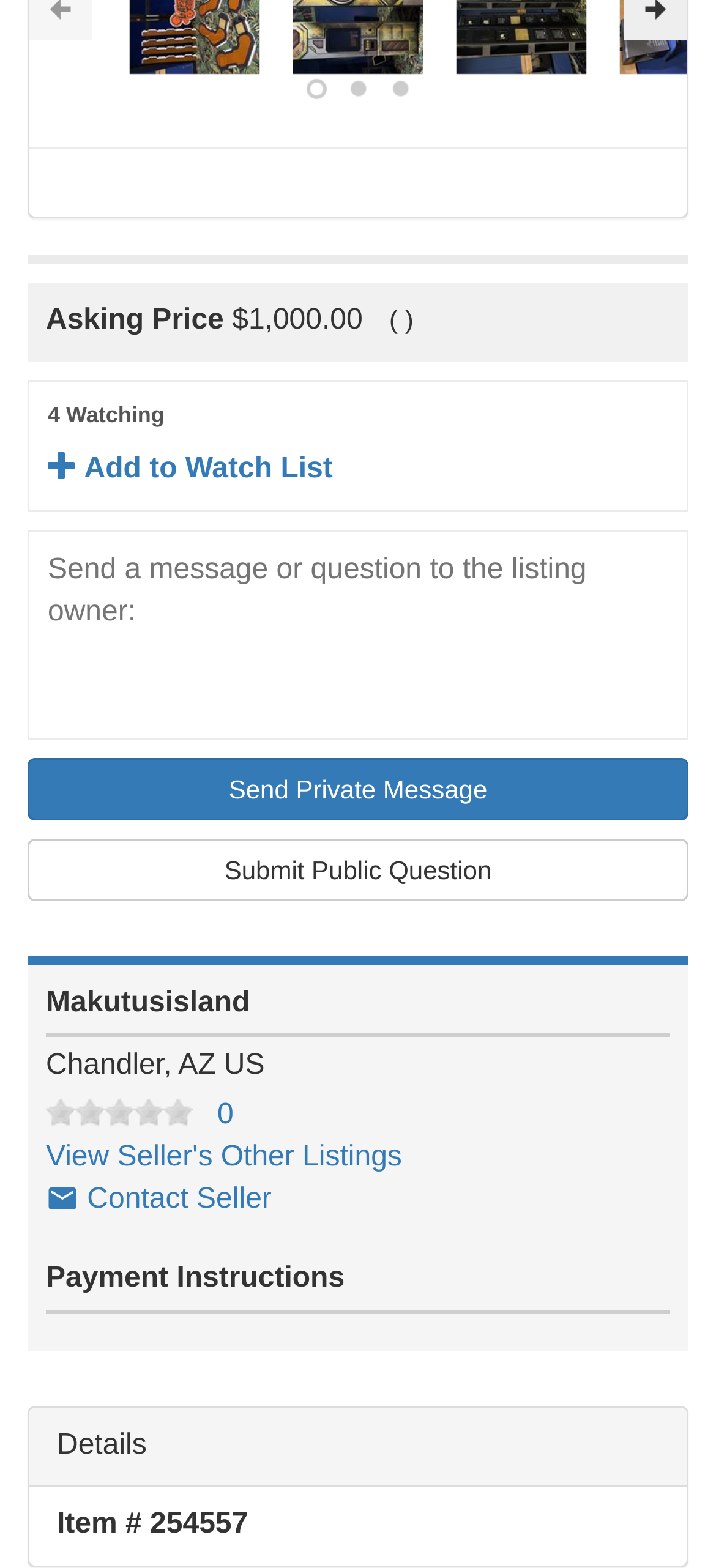Could you please study the image and provide a detailed answer to the question:
Where is the item located?

I found the location of the item by looking at the text elements on the webpage. Specifically, I found the text 'Chandler, AZ US' which indicates the location of the item.